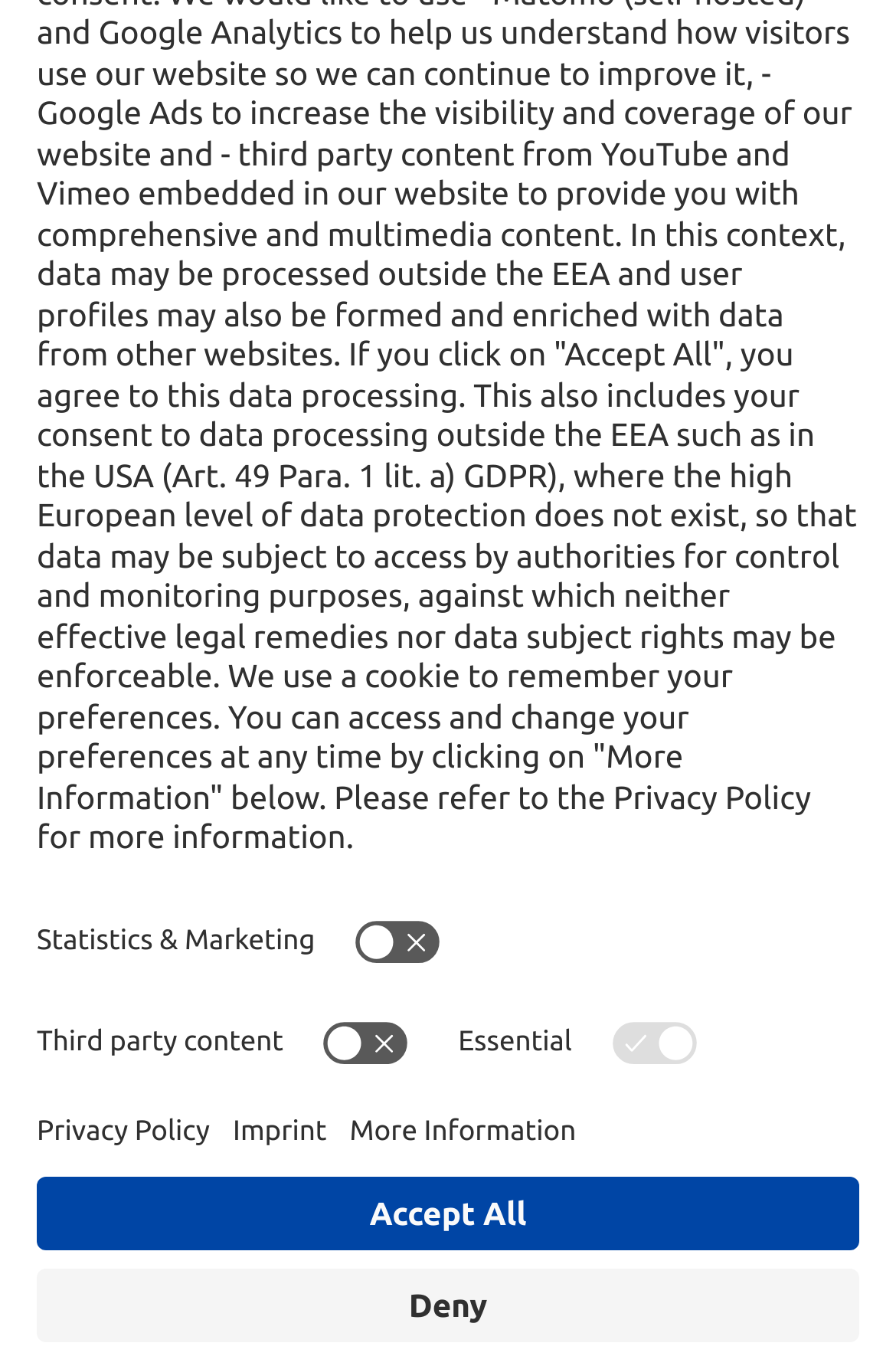Please provide the bounding box coordinates in the format (top-left x, top-left y, bottom-right x, bottom-right y). Remember, all values are floating point numbers between 0 and 1. What is the bounding box coordinate of the region described as: parent_node: Statistics & Marketing

[0.383, 0.674, 0.506, 0.715]